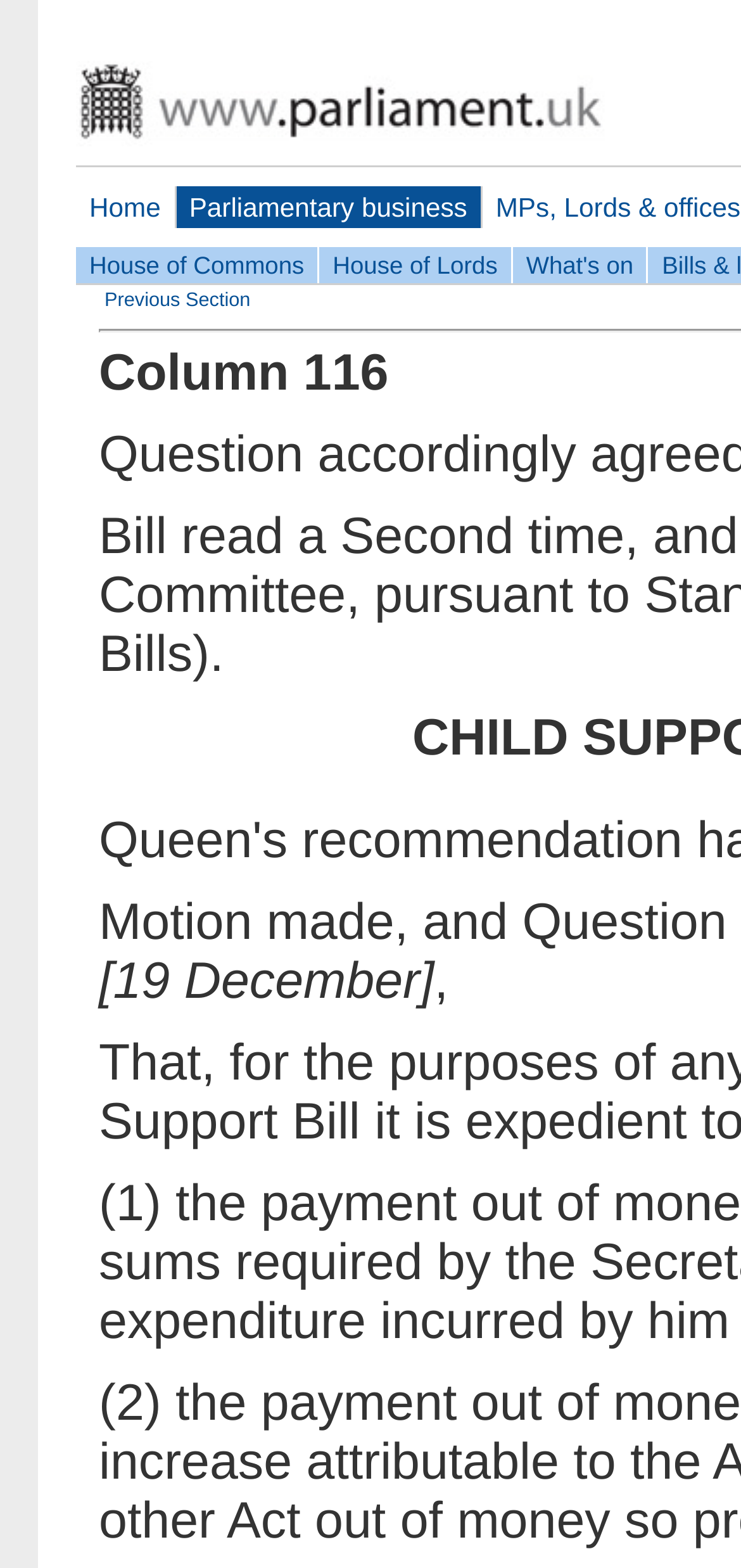How many links are present in the top navigation?
Look at the screenshot and give a one-word or phrase answer.

5